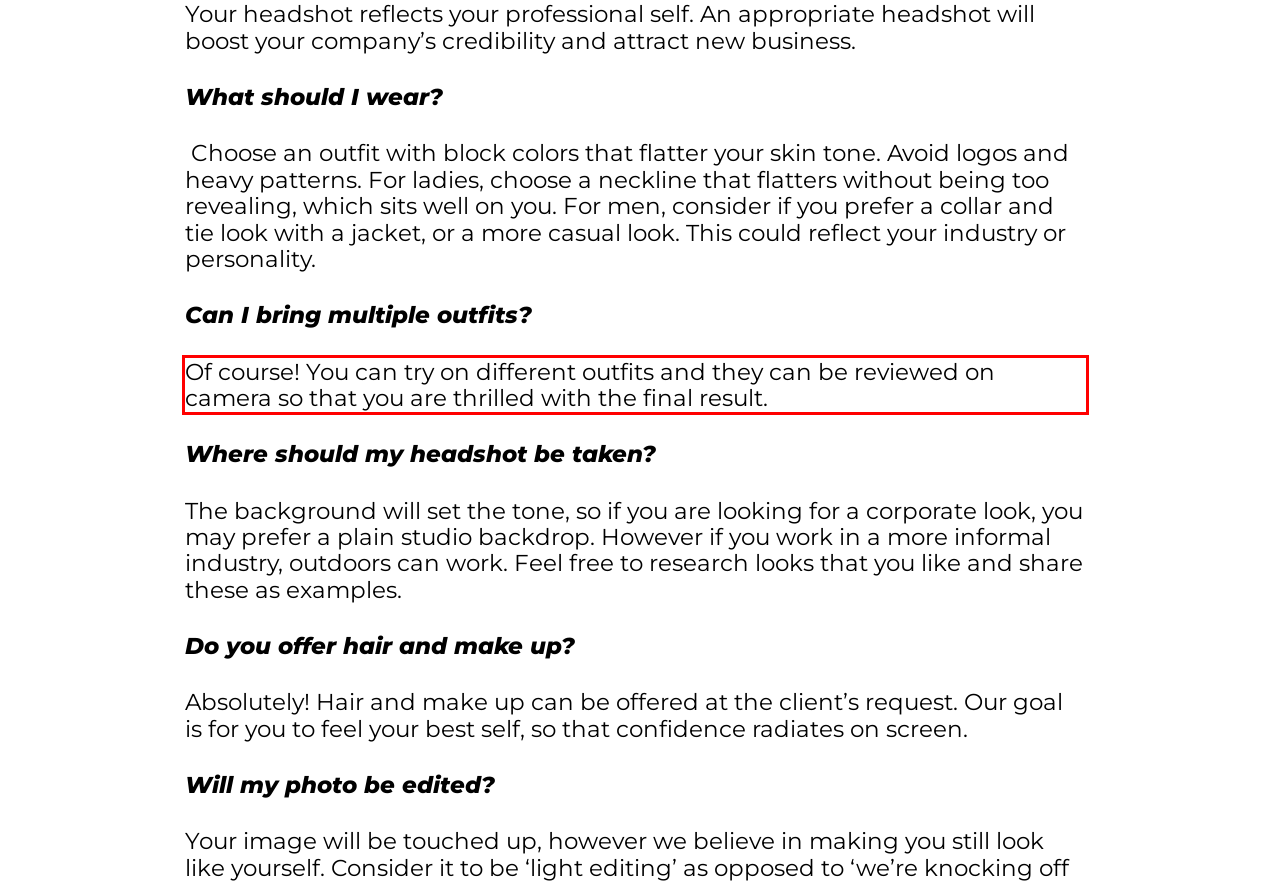Using the provided webpage screenshot, recognize the text content in the area marked by the red bounding box.

Of course! You can try on different outfits and they can be reviewed on camera so that you are thrilled with the final result.